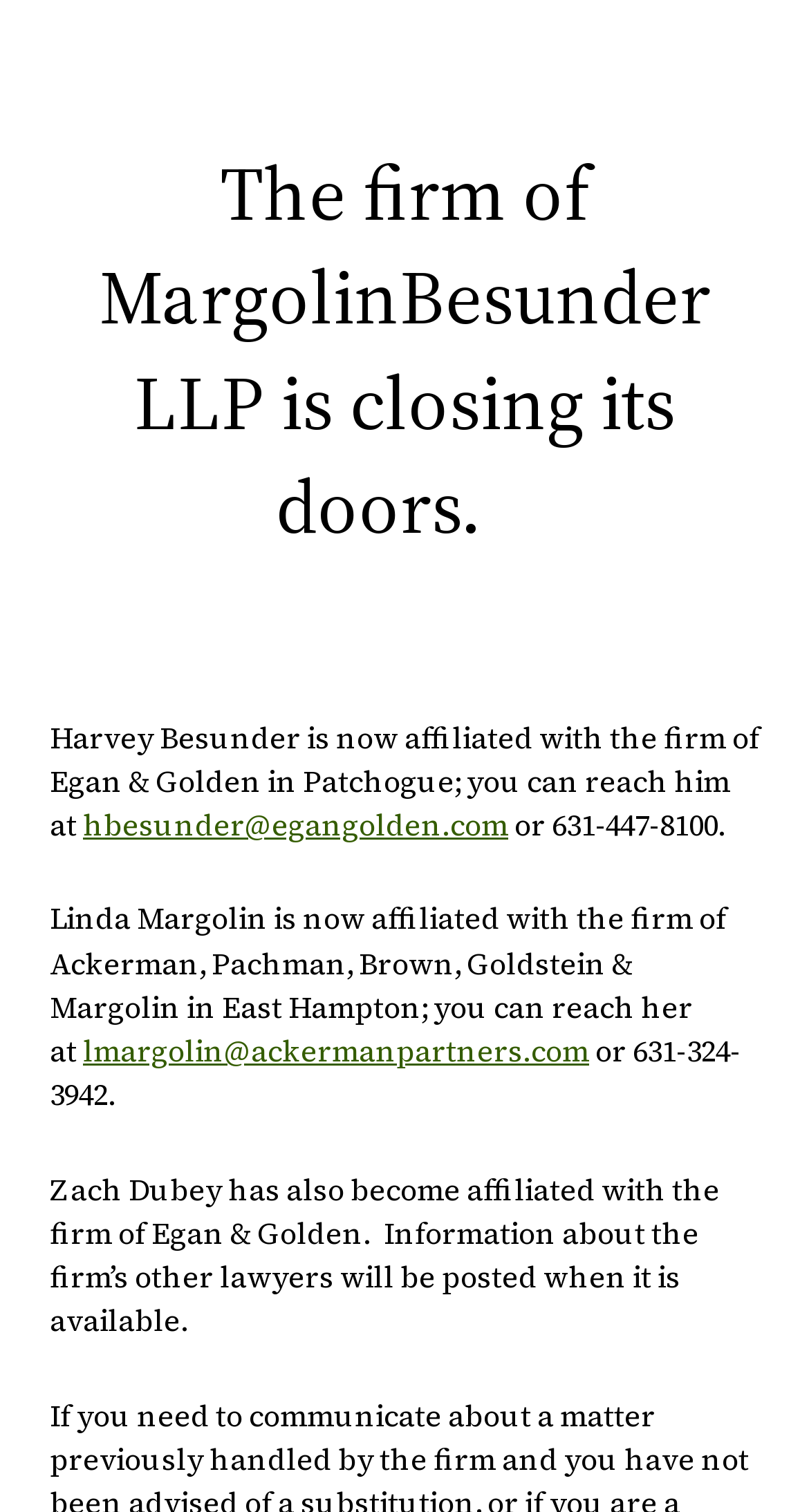What is the current status of Margolin Besunder LLP?
Using the image as a reference, give an elaborate response to the question.

The first heading on the webpage states 'The firm of Margolin Besunder LLP is closing its doors.' which indicates that the law firm is no longer in operation.